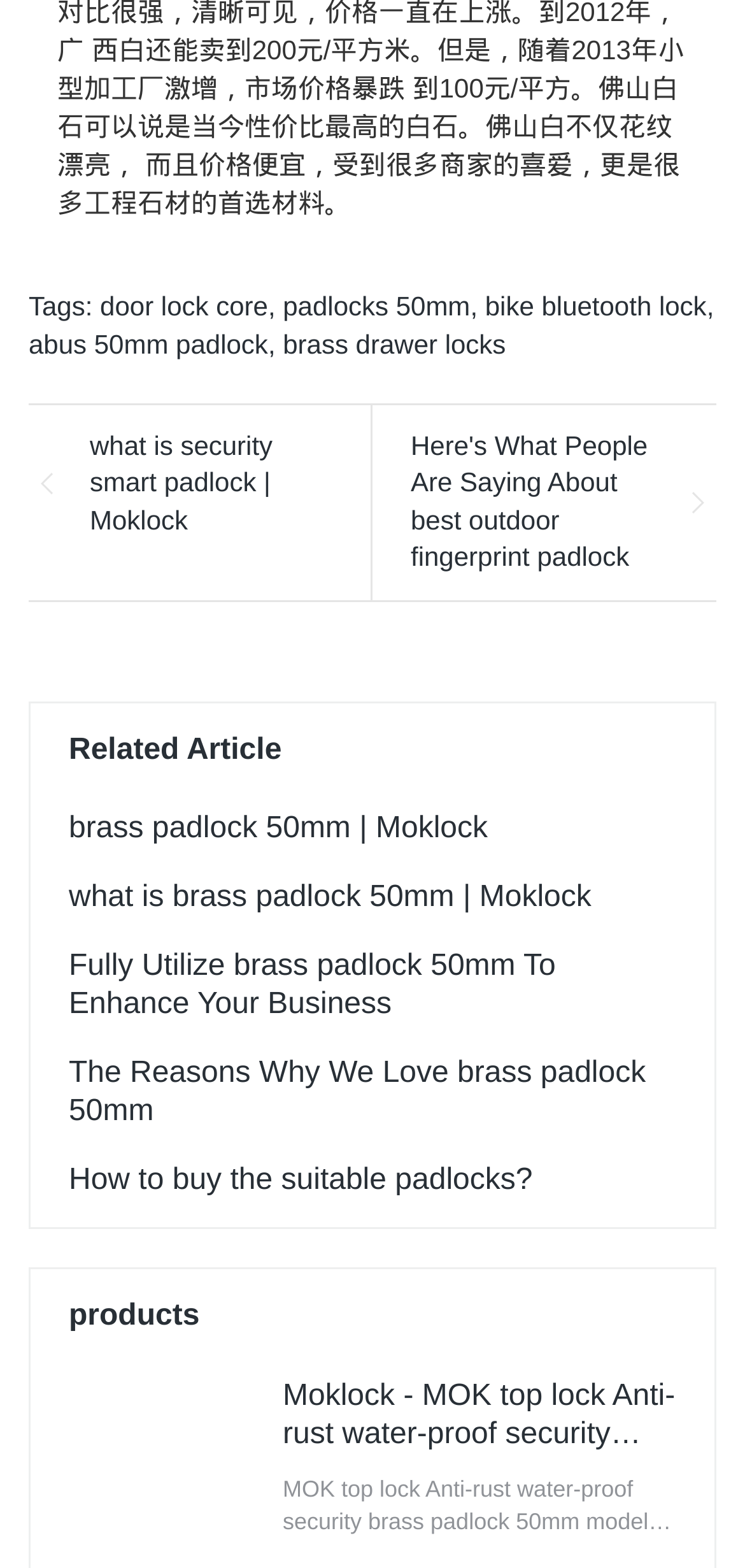Identify the bounding box coordinates of the HTML element based on this description: "Home".

None